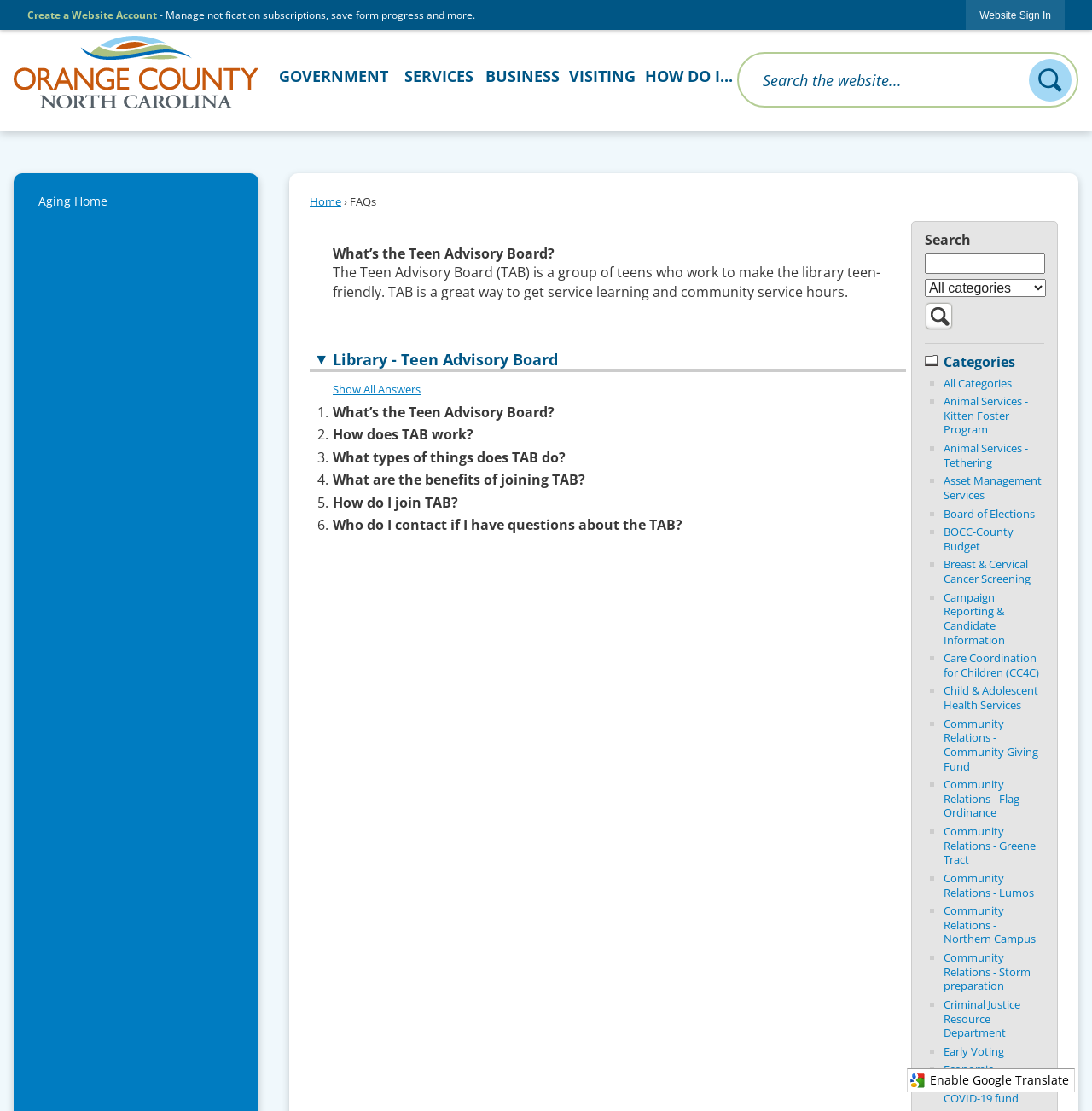Identify the bounding box coordinates of the clickable region to carry out the given instruction: "Select 'GOVERNMENT' from the menu".

[0.247, 0.026, 0.364, 0.107]